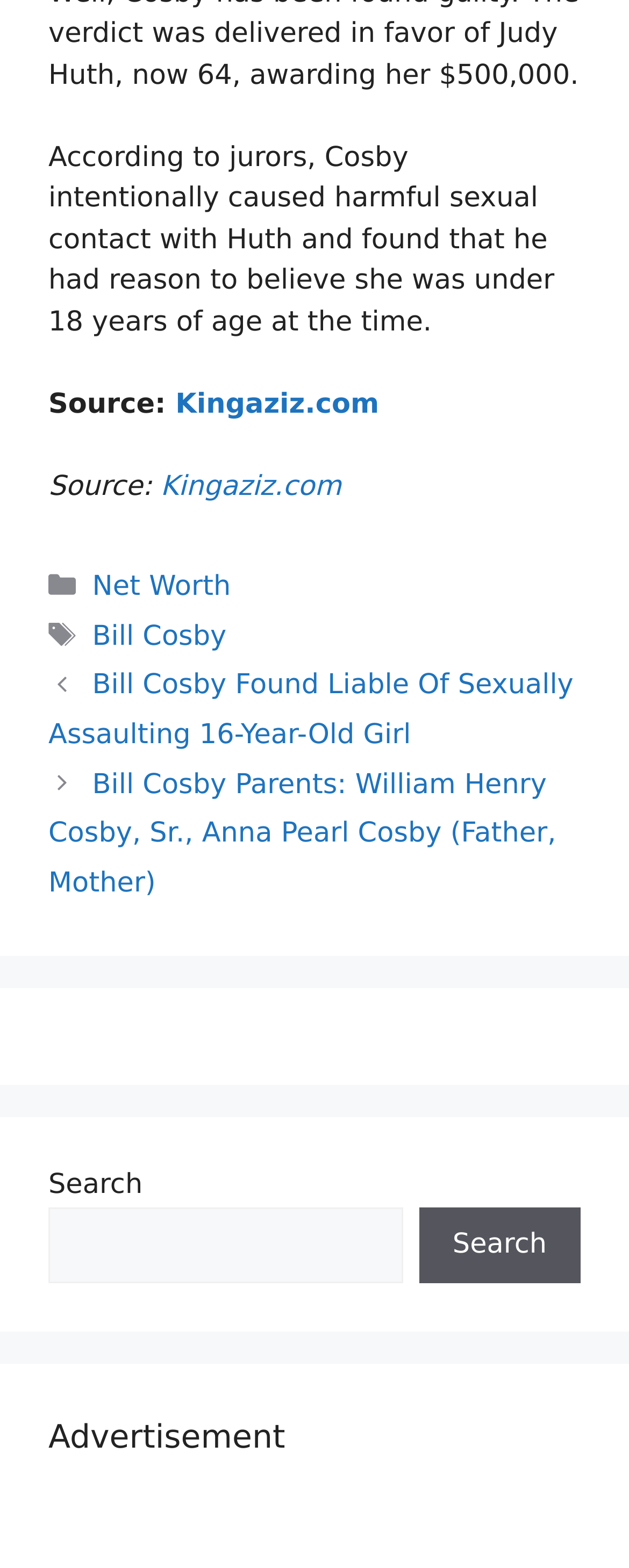How many posts are listed in the navigation section?
Based on the content of the image, thoroughly explain and answer the question.

The navigation section has two link elements with the contents 'Bill Cosby Found Liable Of Sexually Assaulting 16-Year-Old Girl' and 'Bill Cosby Parents: William Henry Cosby, Sr., Anna Pearl Cosby (Father, Mother)'. Therefore, there are two posts listed in the navigation section.